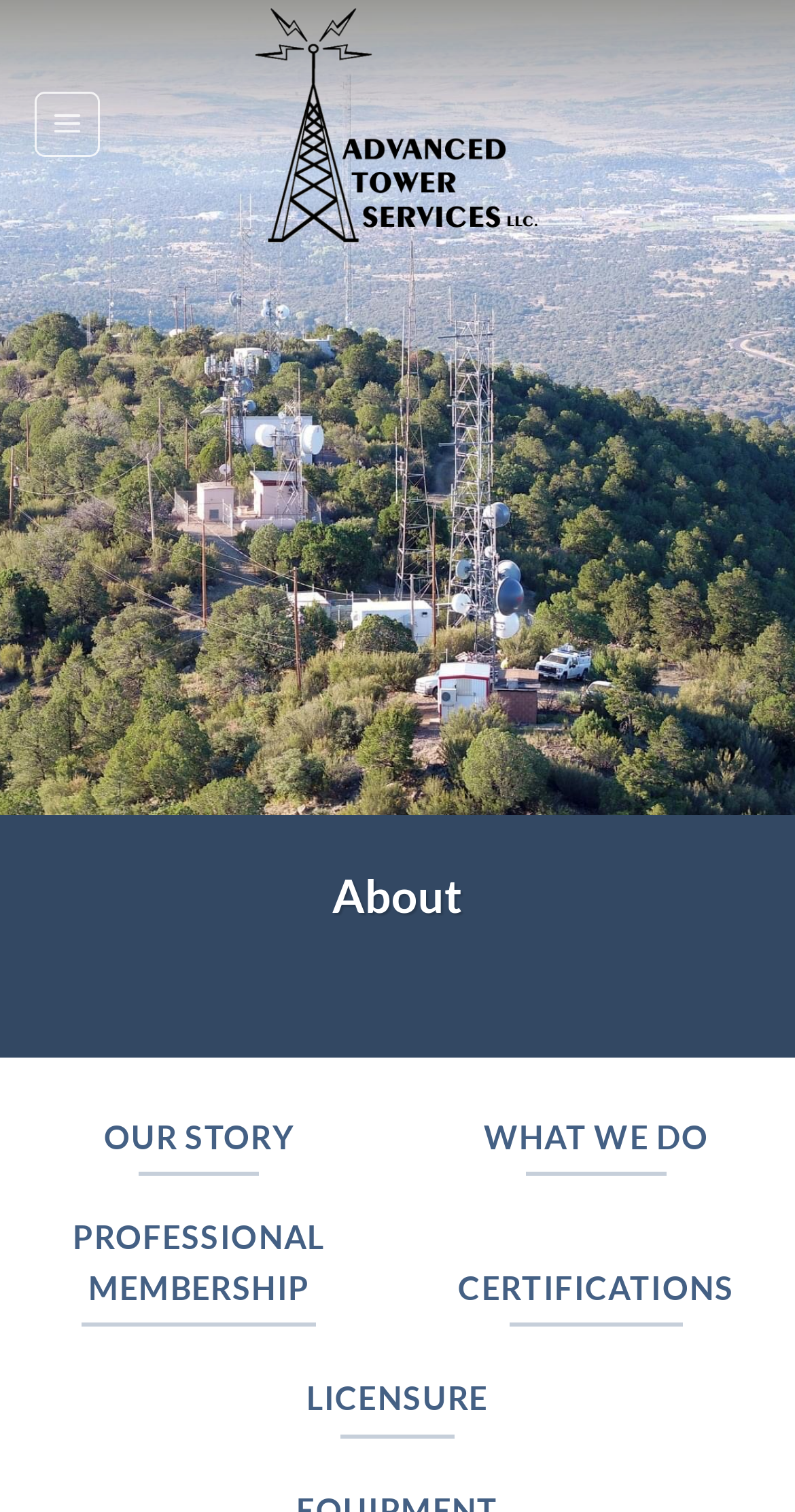Locate the bounding box coordinates of the clickable area needed to fulfill the instruction: "Learn about our story".

[0.122, 0.727, 0.378, 0.779]